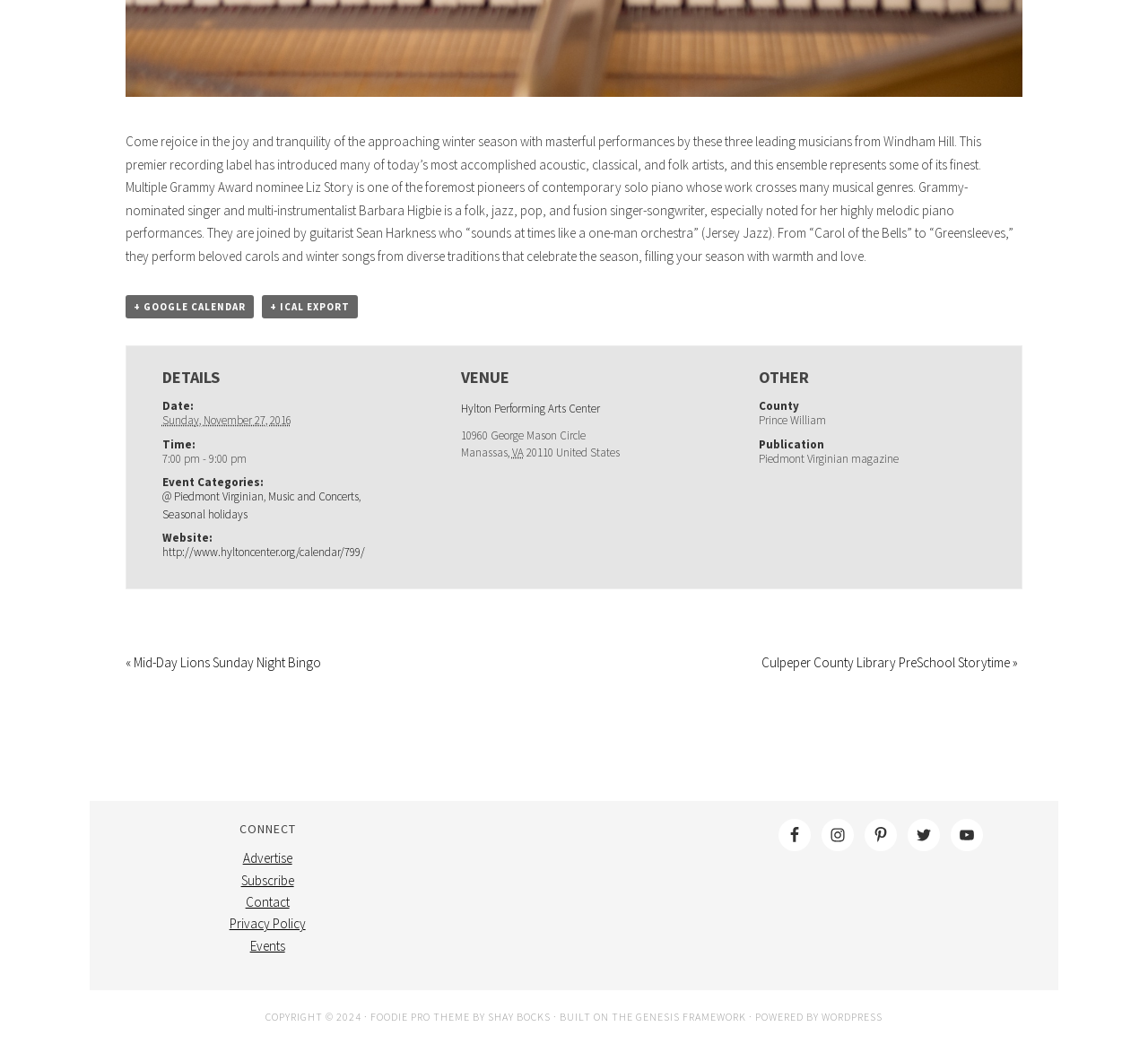Where is the event venue located?
With the help of the image, please provide a detailed response to the question.

I found the event venue by looking at the 'VENUE' section, where it lists the venue as 'Hylton Performing Arts Center', located at '10960 George Mason Circle, Manassas, VA 20110, United States'.